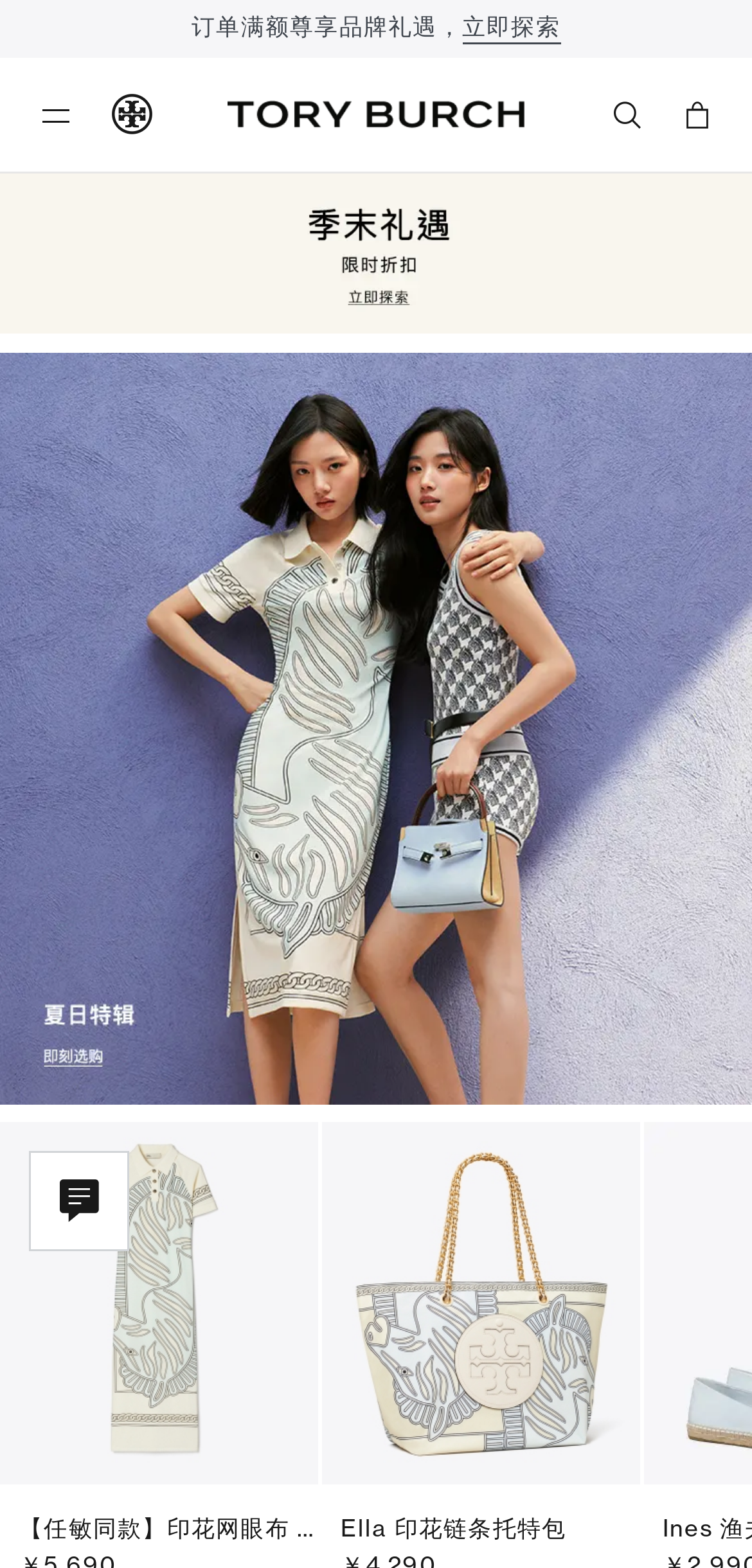What is the category of the product shown in the image?
Please respond to the question with as much detail as possible.

The image shows a Polo-style dress, which is a type of clothing. Therefore, the category of the product shown in the image is clothing.